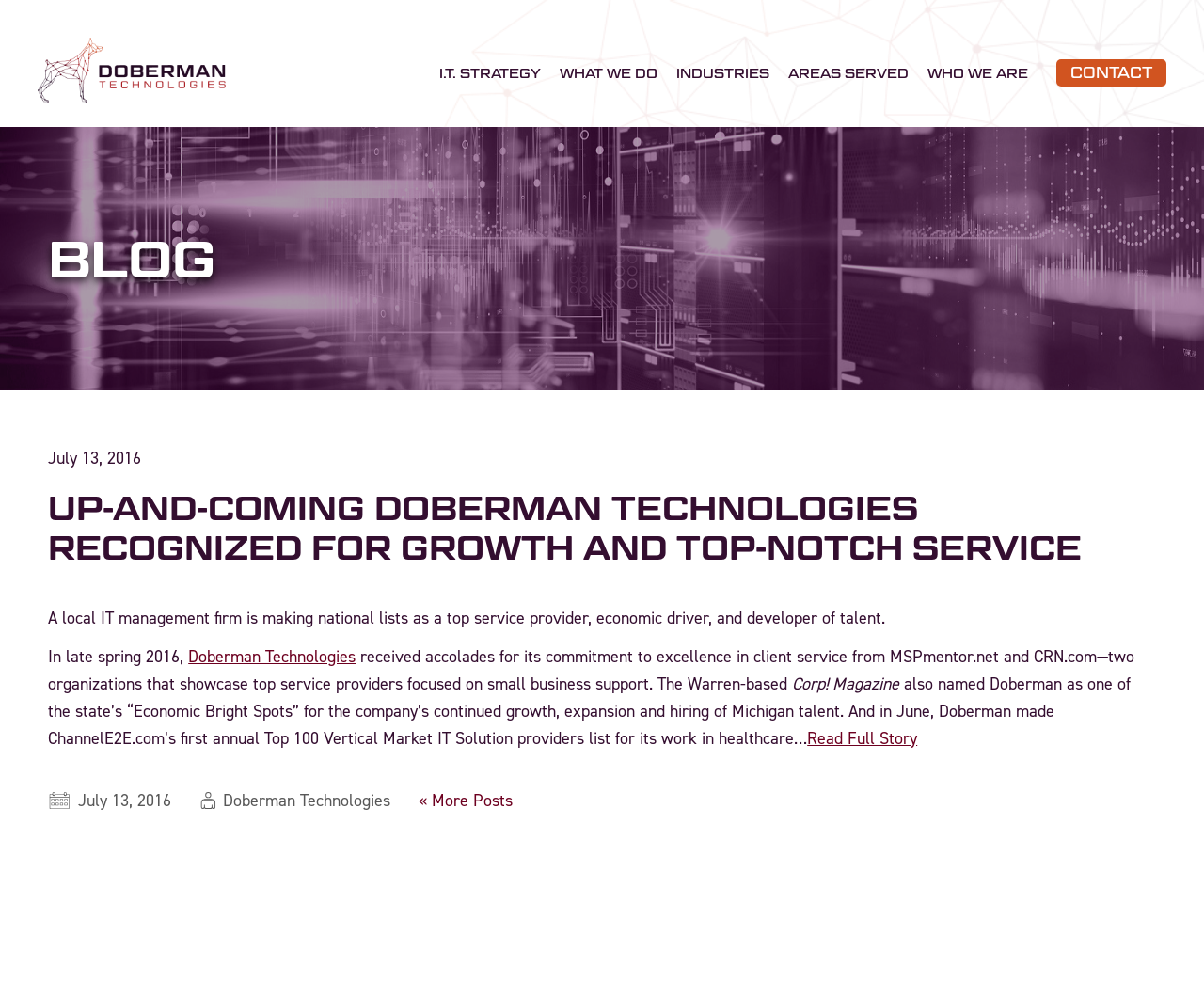What is the company recognized for?
Offer a detailed and exhaustive answer to the question.

The company is recognized for its growth and top-notch service, as mentioned in the text 'A local IT management firm is making national lists as a top service provider, economic driver, and developer of talent.'